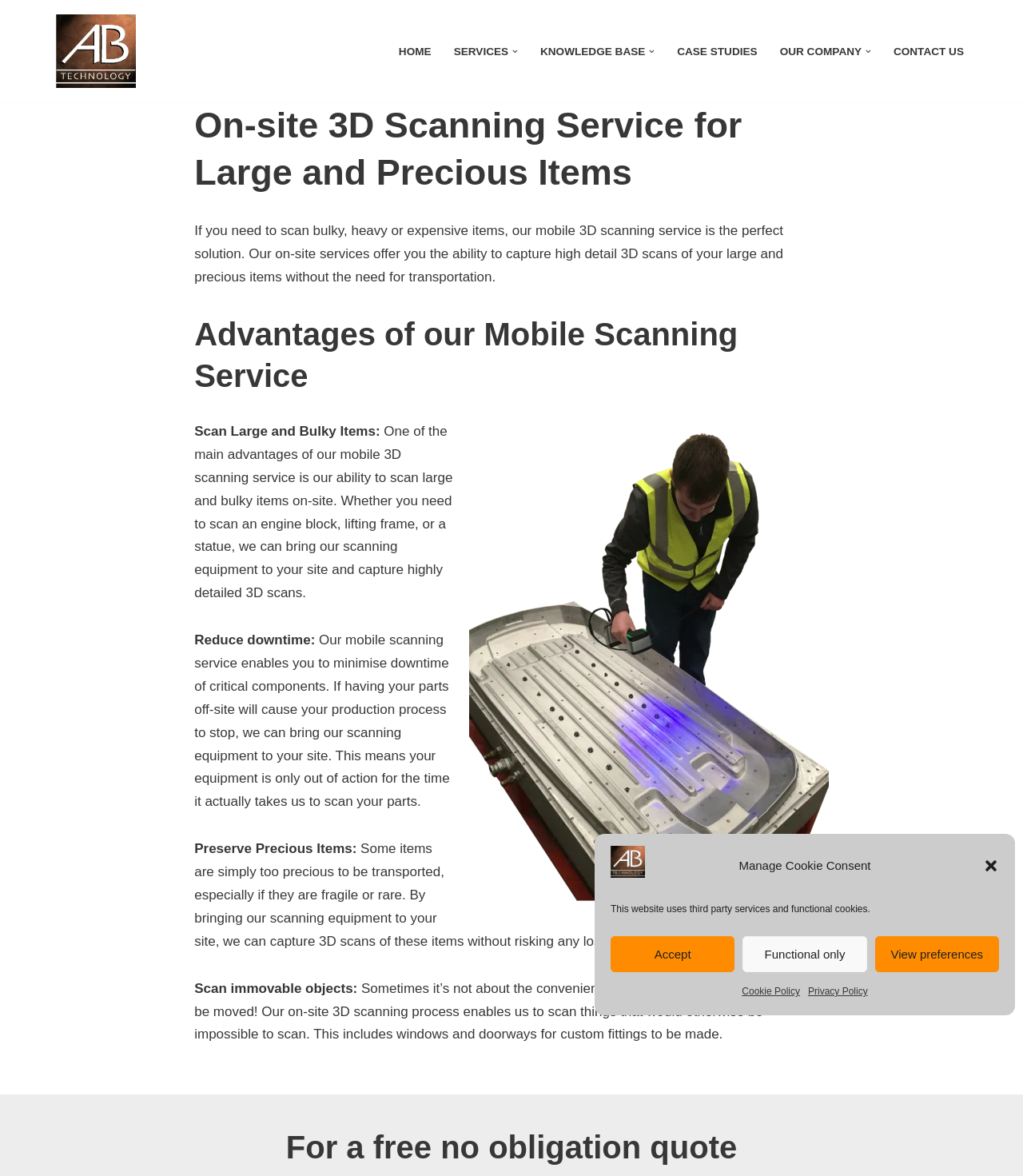What is the company name?
Look at the image and respond with a one-word or short-phrase answer.

AB Technology